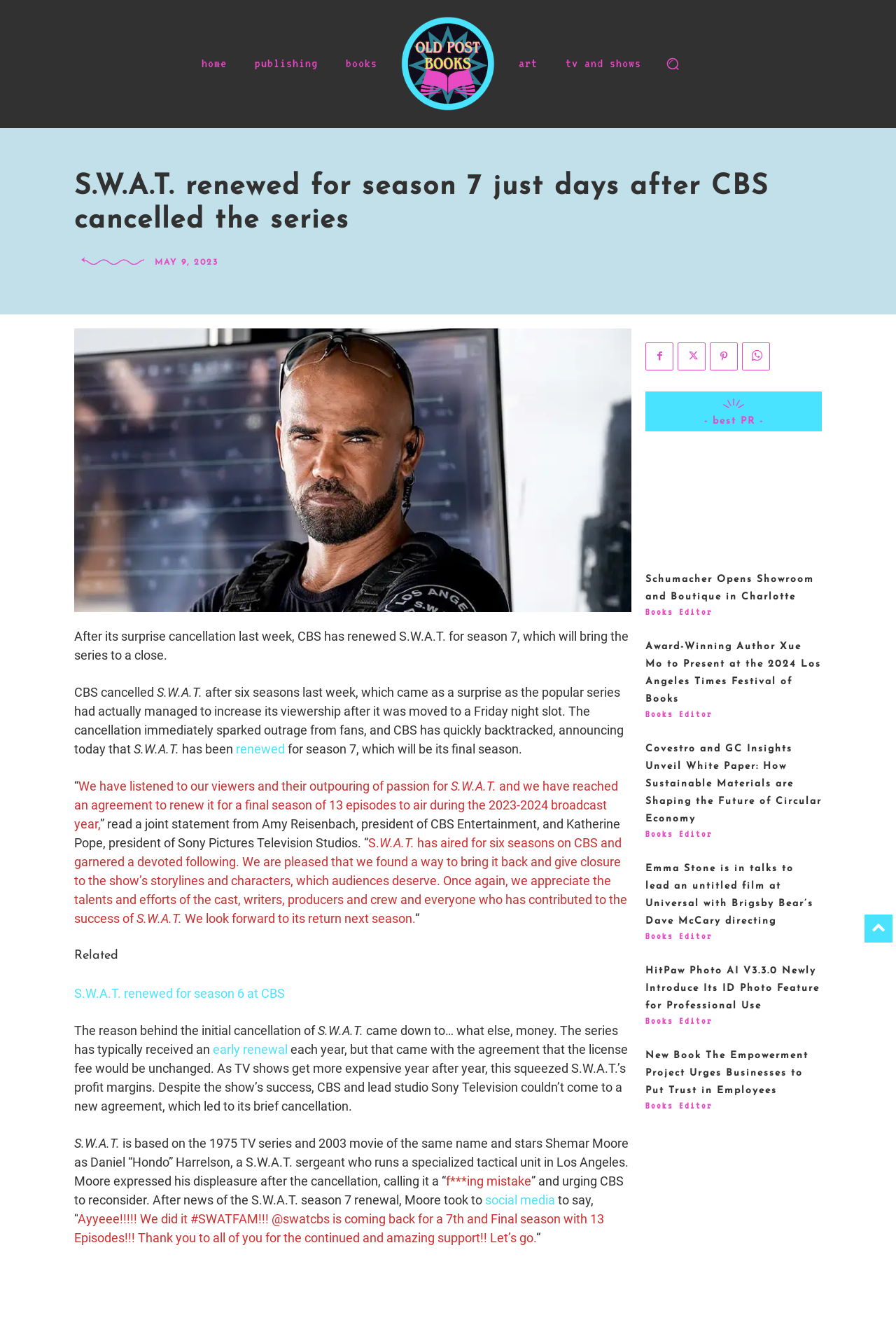Specify the bounding box coordinates (top-left x, top-left y, bottom-right x, bottom-right y) of the UI element in the screenshot that matches this description: Books Editor

[0.72, 0.834, 0.795, 0.842]